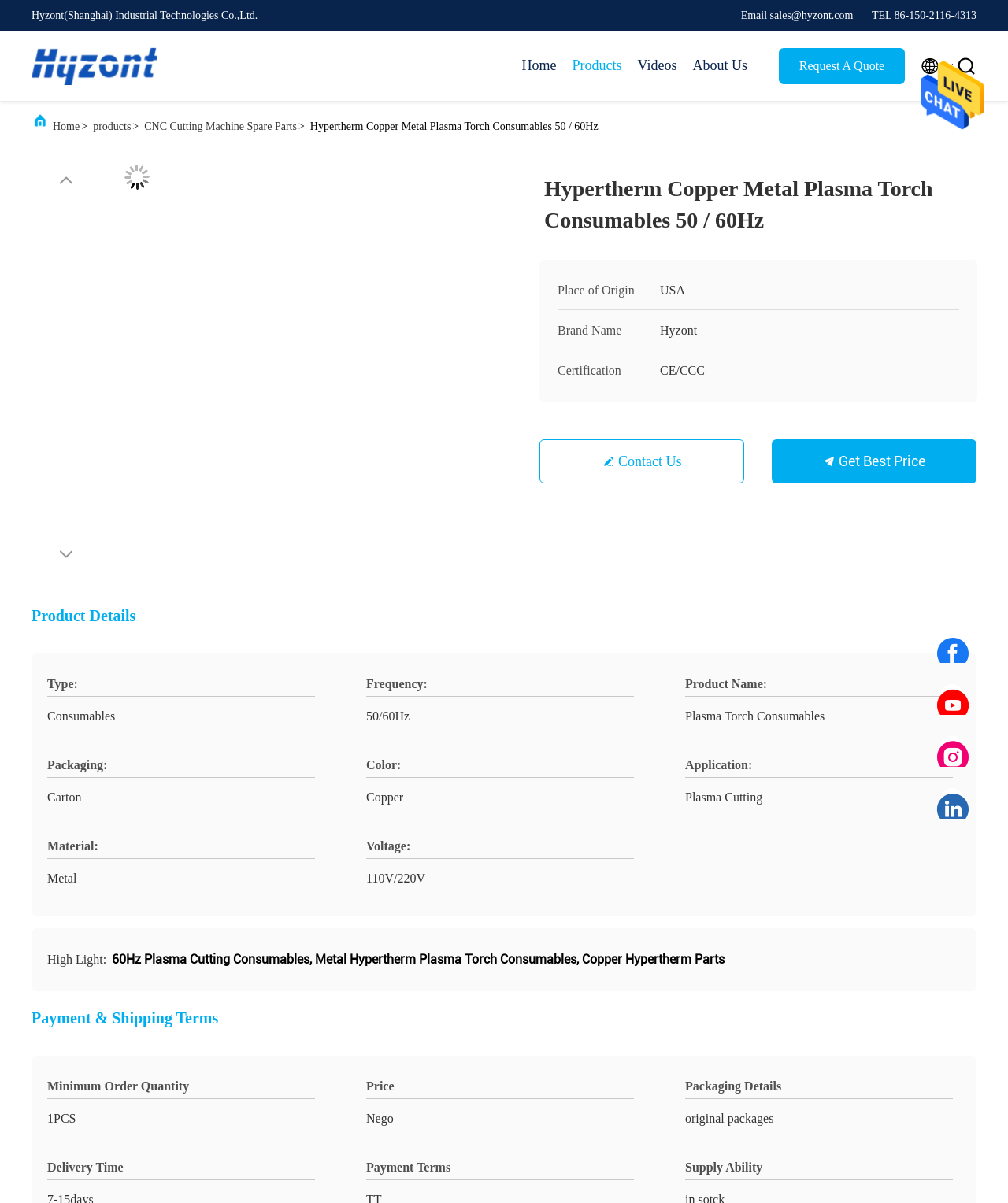Based on the image, please elaborate on the answer to the following question:
What is the product name?

I found the product name by looking at the product details section, where it says 'Product Name: Plasma Torch Consumables' in a static text element.